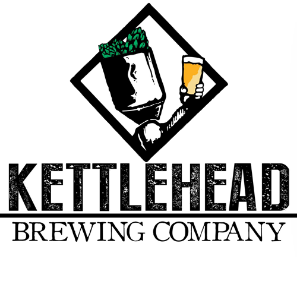What is filled with hops?
Provide a thorough and detailed answer to the question.

According to the caption, the stylized kettle, symbolizing the brewing process, is filled with hops at the top, representing the ingredients used in crafting their beer.